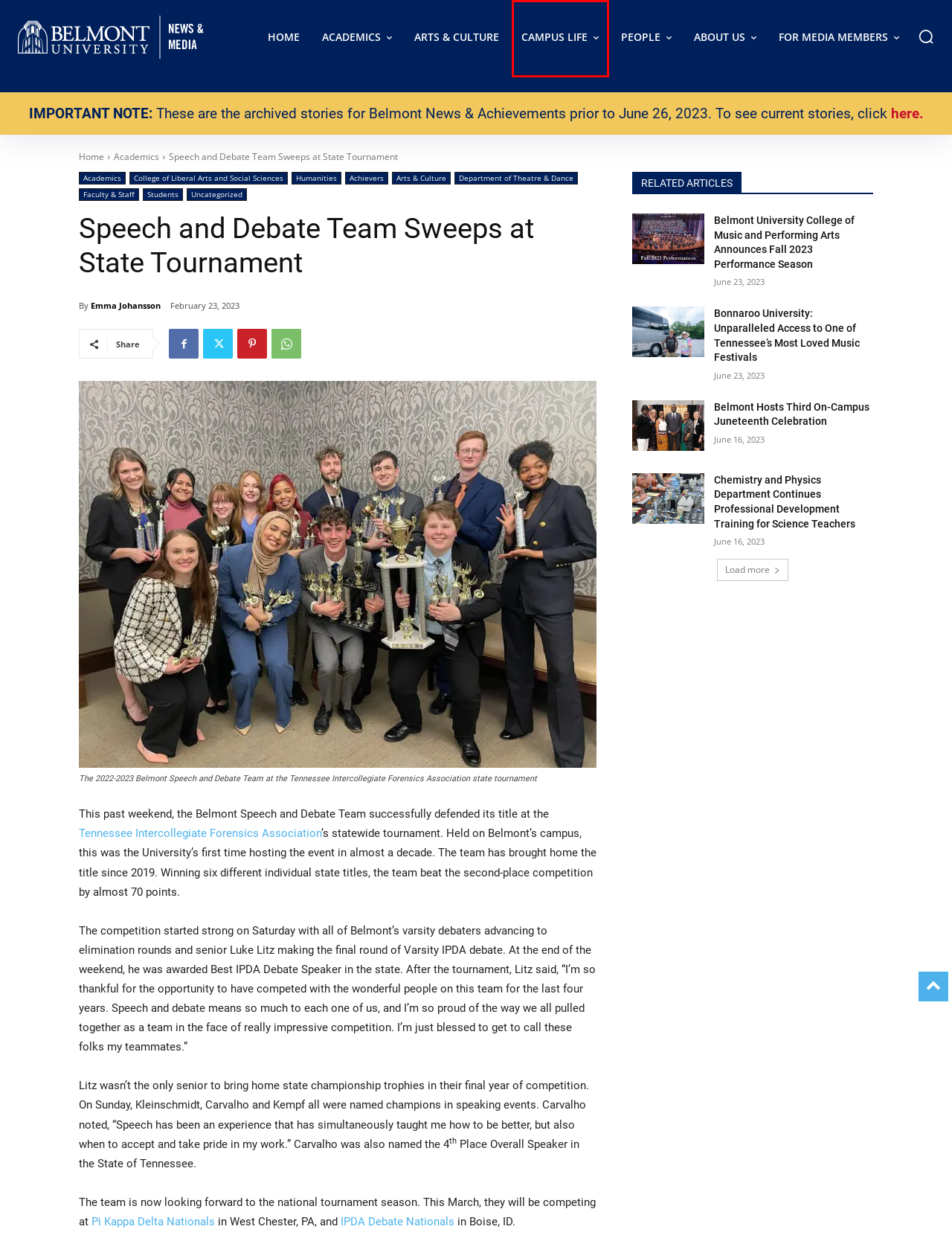Evaluate the webpage screenshot and identify the element within the red bounding box. Select the webpage description that best fits the new webpage after clicking the highlighted element. Here are the candidates:
A. Academics | Belmont University News & Media
B. Students | Belmont University News & Media
C. Uncategorized | Belmont University News & Media
D. Emma Johansson | Belmont University News & Media
E. Belmont Hosts Third On-Campus Juneteenth Celebration  | Belmont University News & Media
F. Campus Life | Belmont University News & Media
G. For Media Members | Belmont University News & Media
H. Belmont University News & Media | Official News from the Office of Communications

F